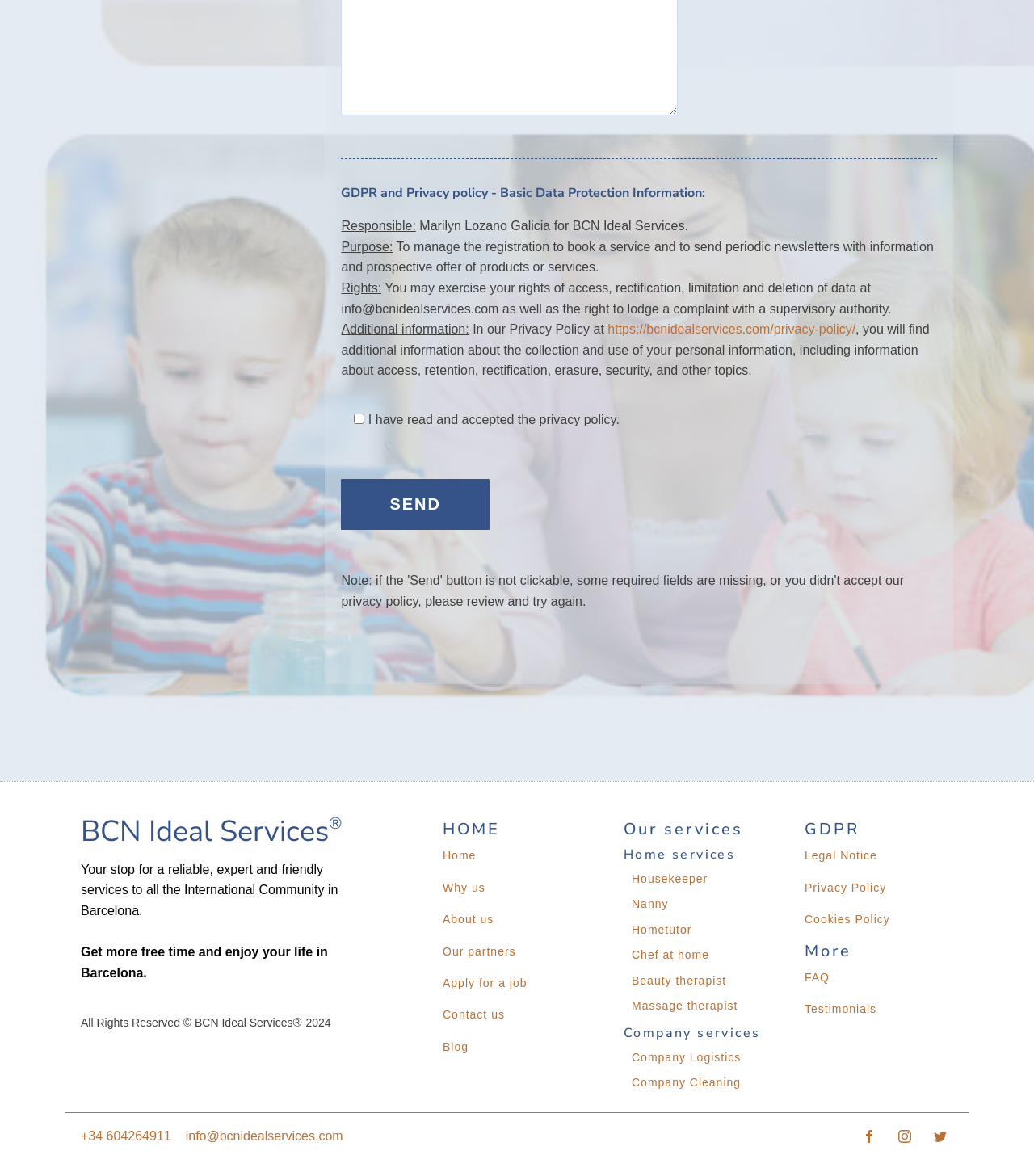Use a single word or phrase to answer the question: How can I contact BCN Ideal Services?

Phone and email